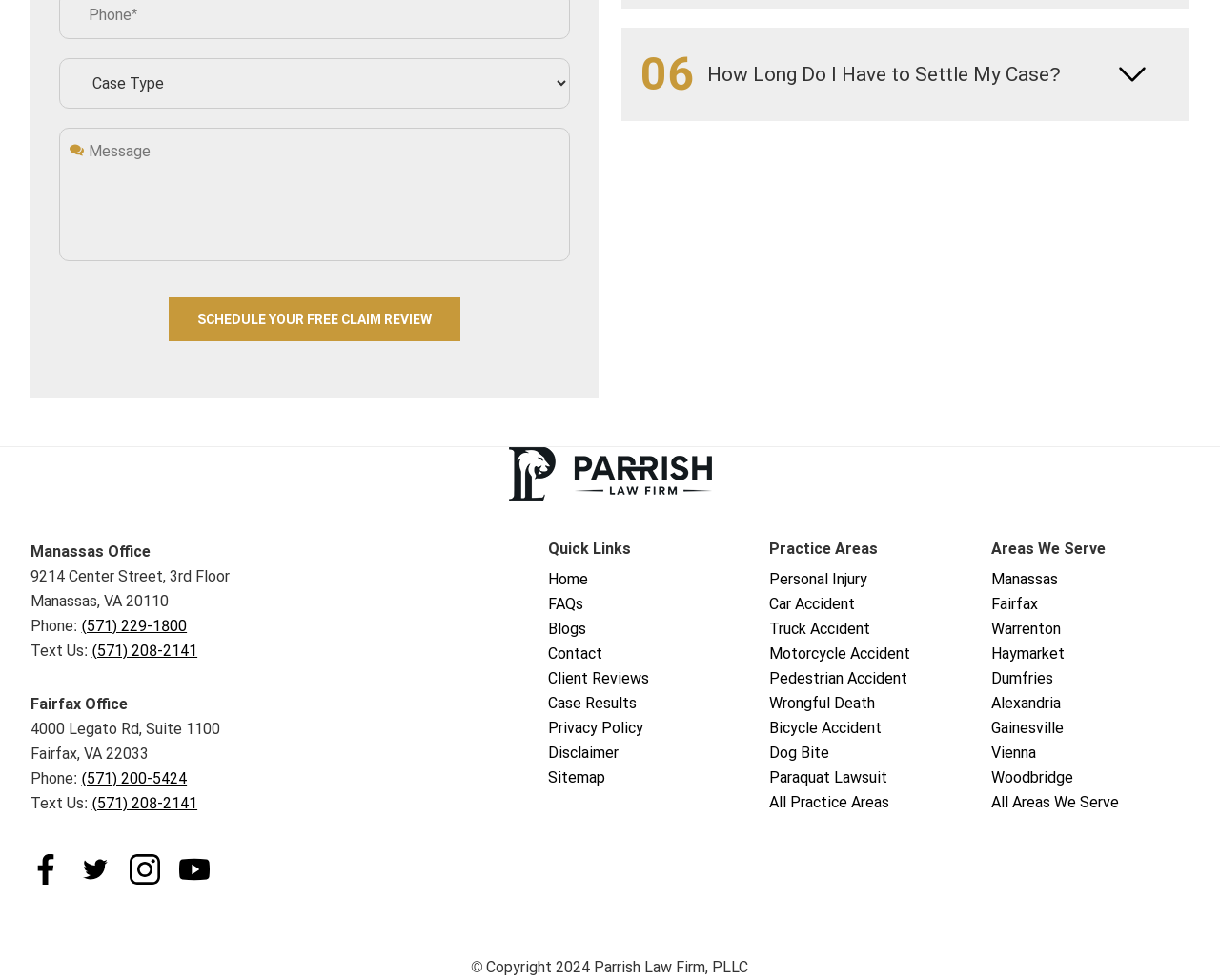Give the bounding box coordinates for the element described as: "value="SCHEDULE YOUR FREE CLAIM REVIEW"".

[0.138, 0.303, 0.377, 0.348]